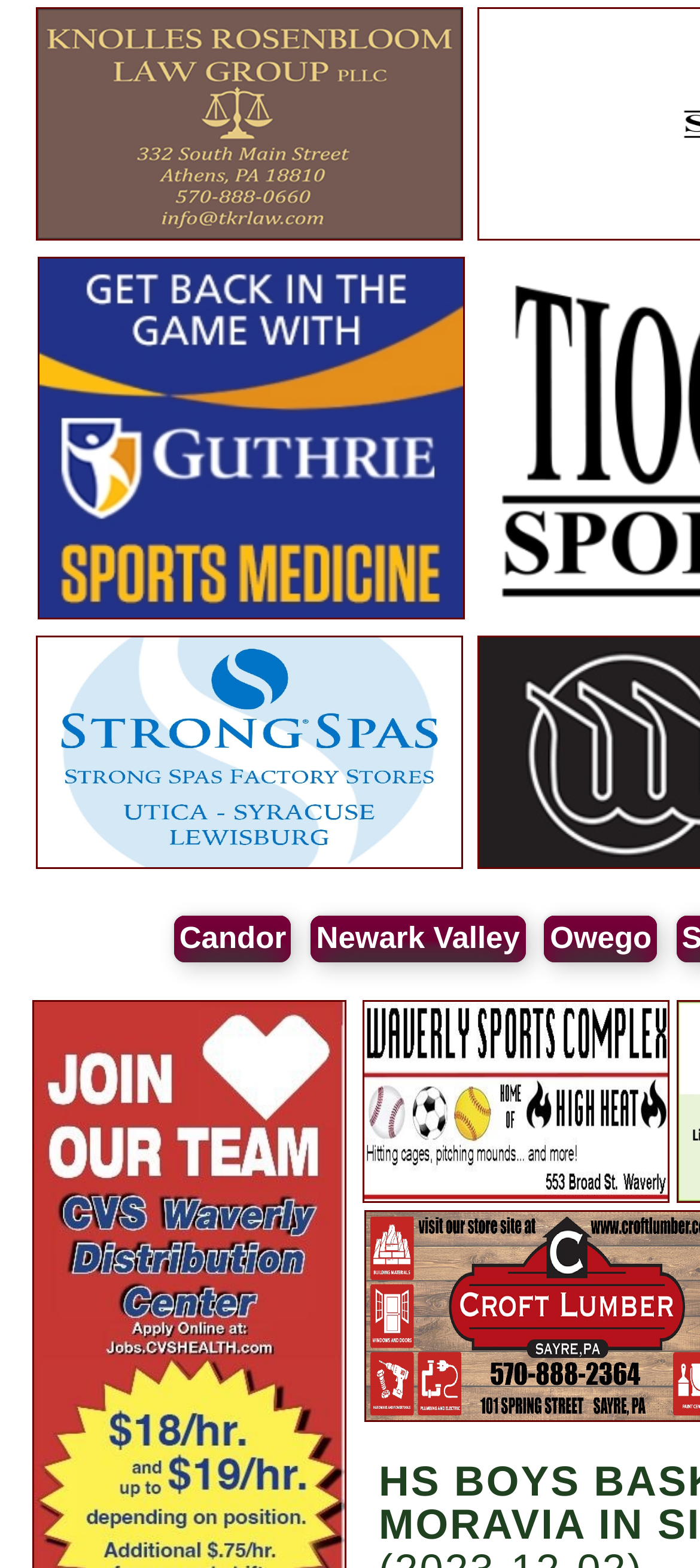Detail the various sections and features of the webpage.

The webpage is titled "Tioga County Sports Report" and features a collection of links and images. At the top, there are three links with accompanying images, arranged horizontally, each promoting a local business: "Knolles Law-RealEstate", "GUTHRIE SPORTS MED", and "Strong Spas". 

Below these, there are four links arranged horizontally, representing different locations: "Candor", "Newark Valley", "Owego", and an unnamed link. The unnamed link is positioned to the right of the other three links.